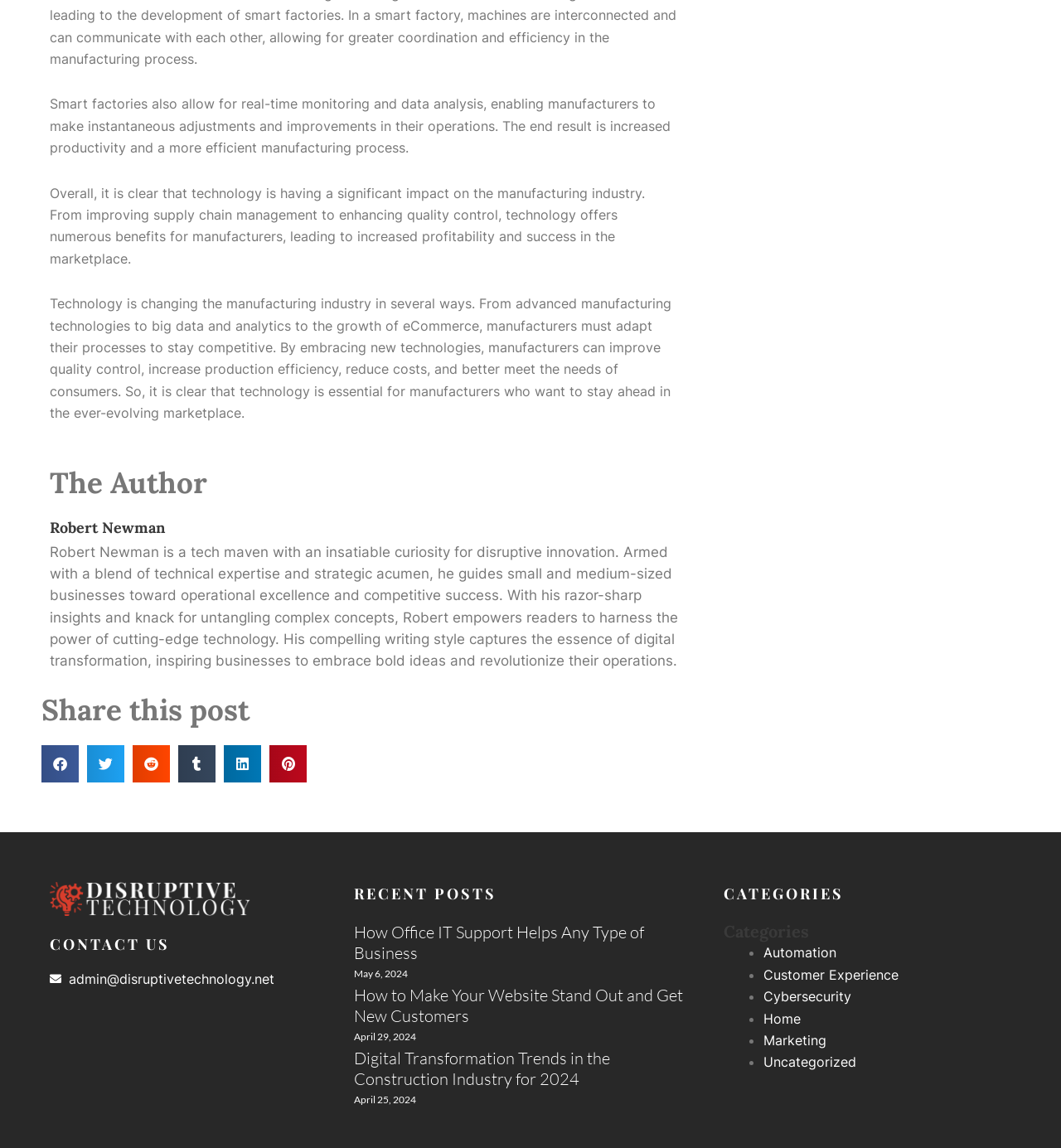Please specify the bounding box coordinates of the clickable region necessary for completing the following instruction: "Call the Redlands office". The coordinates must consist of four float numbers between 0 and 1, i.e., [left, top, right, bottom].

None